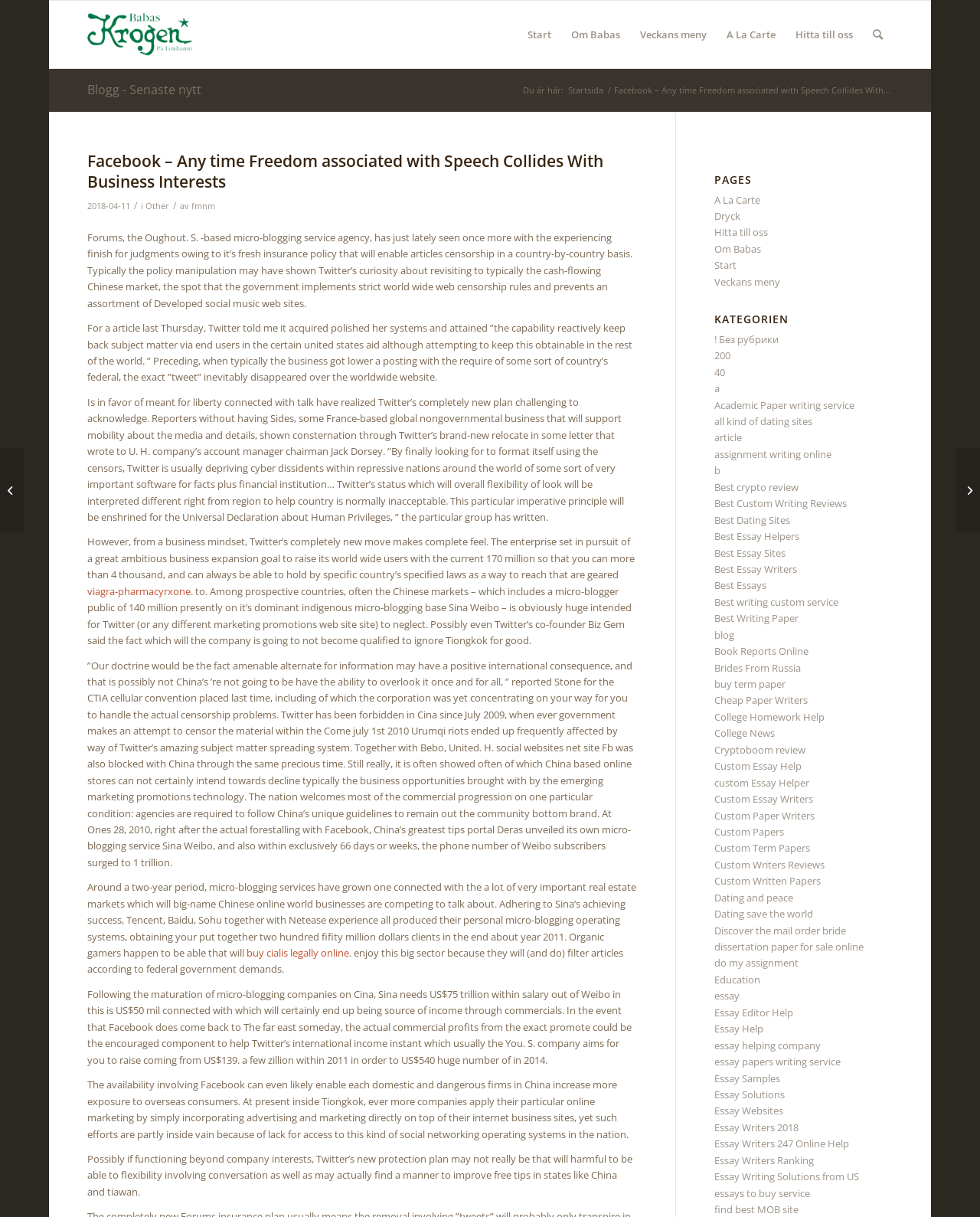Identify the bounding box for the element characterized by the following description: "Startsida".

[0.577, 0.069, 0.618, 0.079]